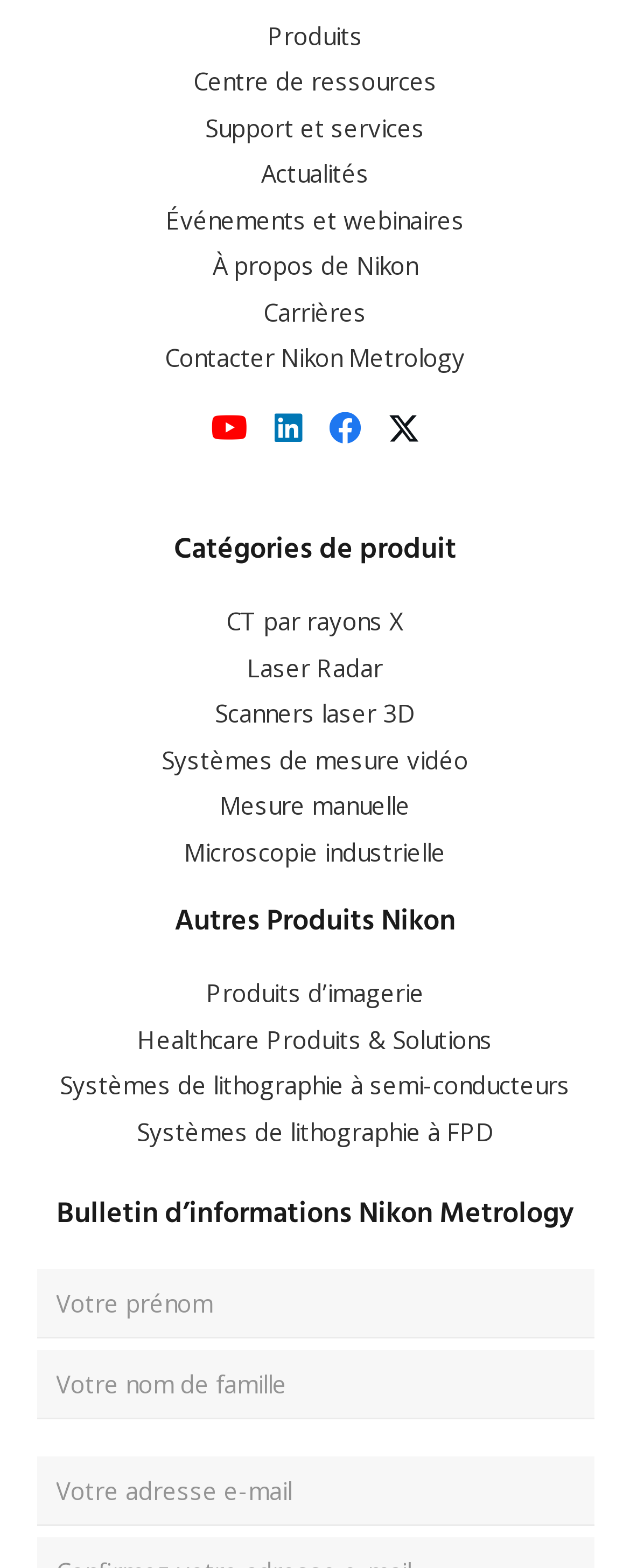Based on the description "Systèmes de lithographie à FPD", find the bounding box of the specified UI element.

[0.217, 0.711, 0.783, 0.732]